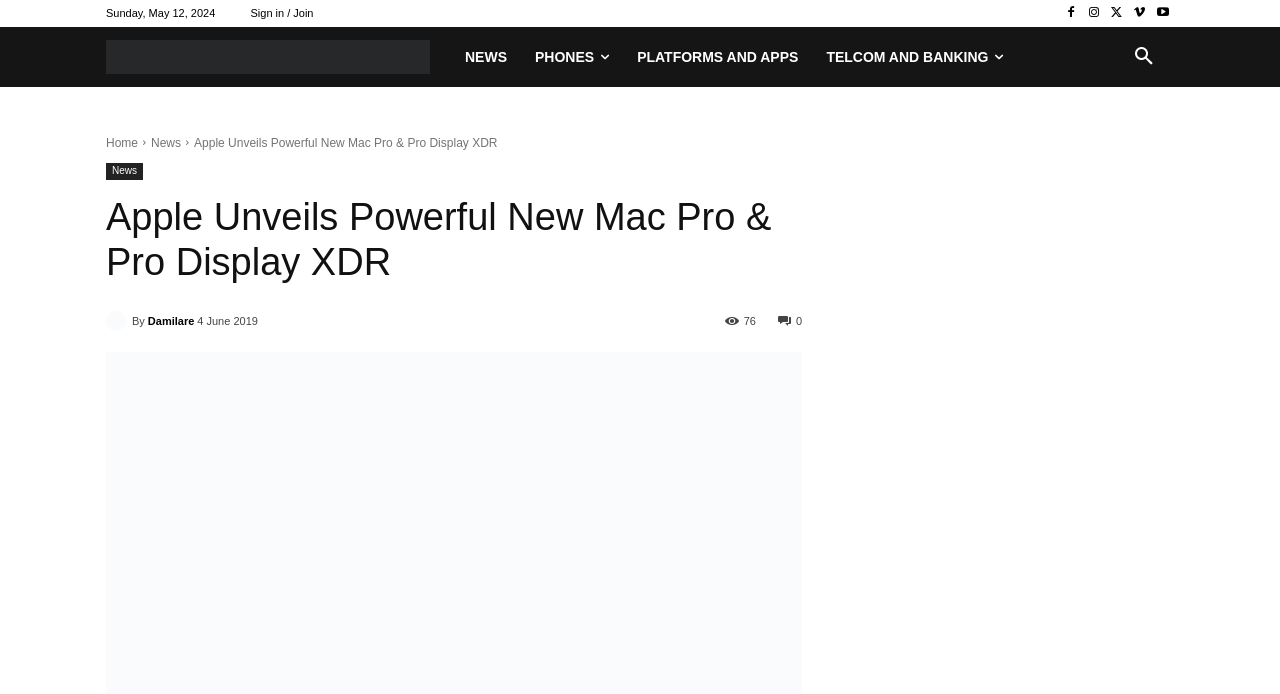What is the name of the author of the article?
Identify the answer in the screenshot and reply with a single word or phrase.

Damilare